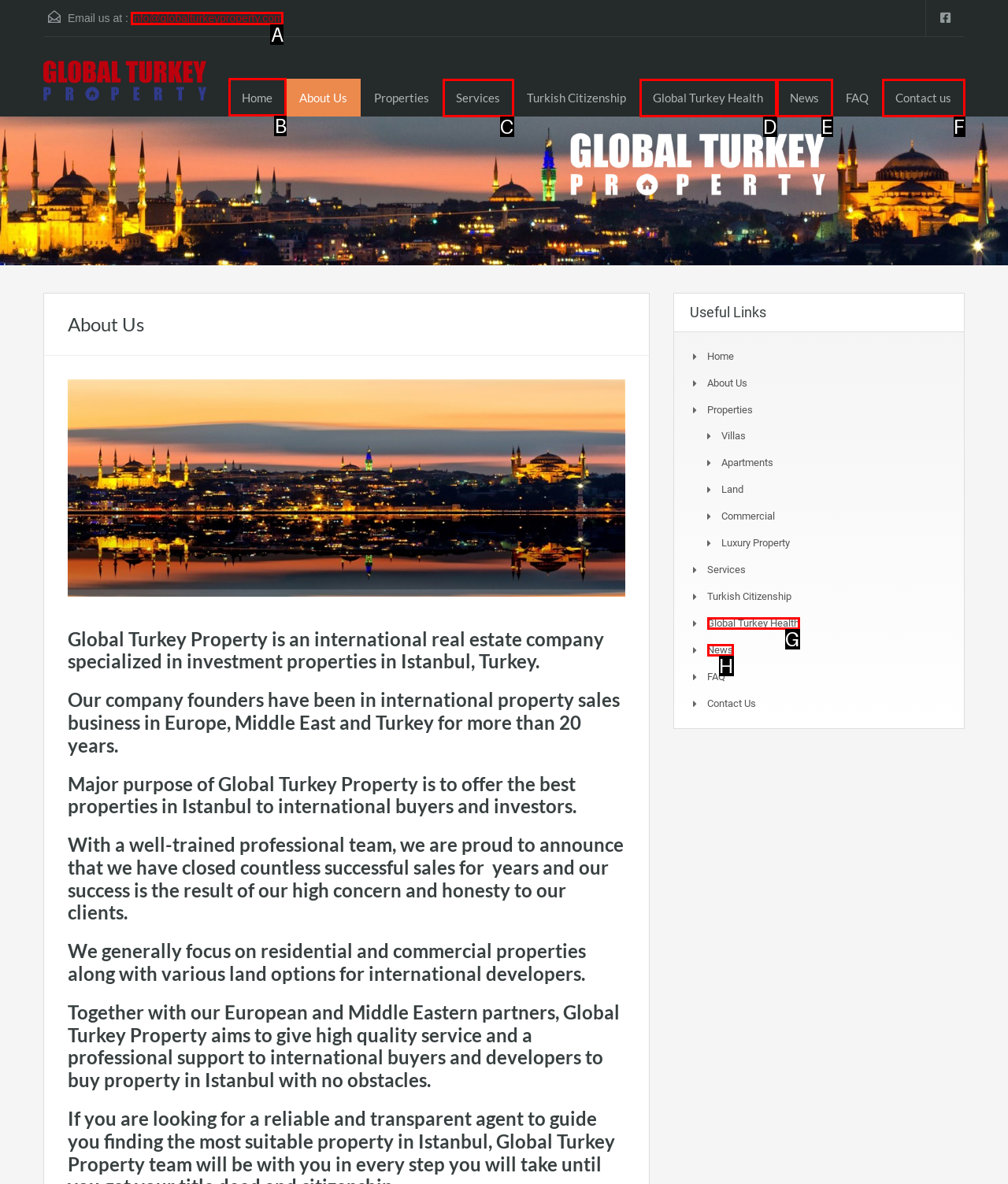Which lettered option should be clicked to achieve the task: Go to Home page? Choose from the given choices.

B